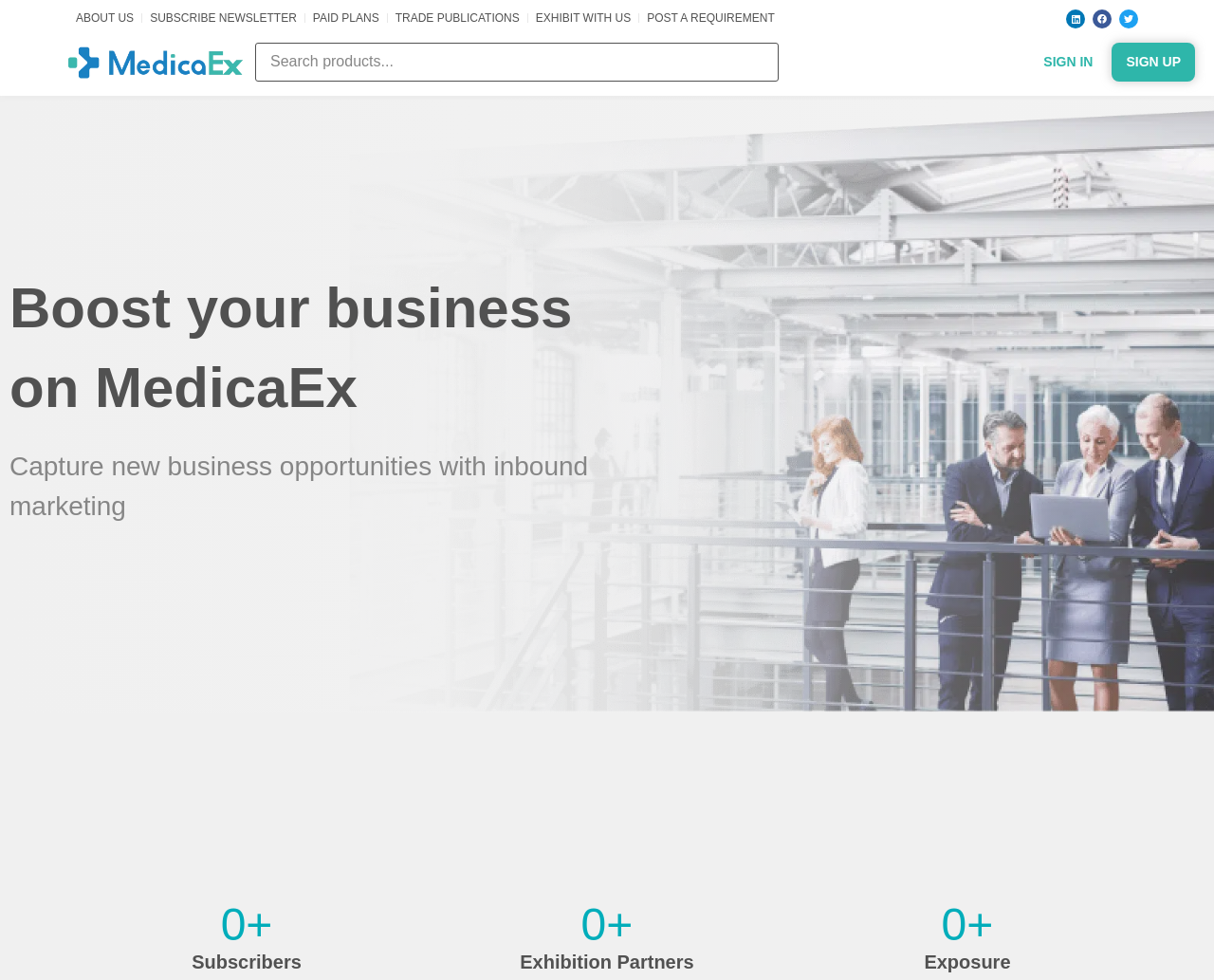Based on the visual content of the image, answer the question thoroughly: What is the number of subscribers mentioned?

At the bottom of the webpage, there is a statistic mentioned, which is '0' subscribers, indicating that the number of subscribers is zero.